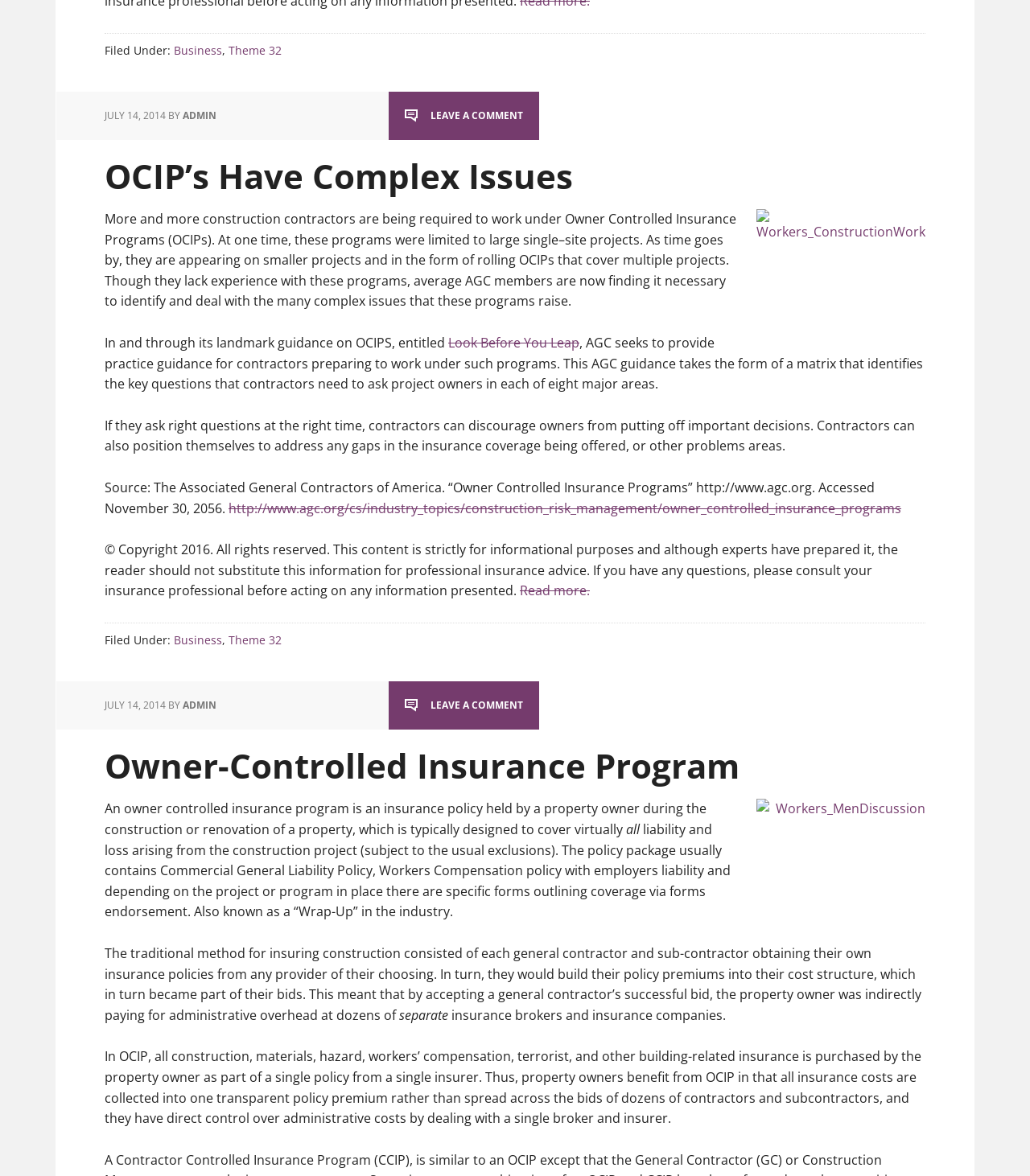Locate the bounding box coordinates of the area where you should click to accomplish the instruction: "Click on the link 'LEAVE A COMMENT'".

[0.393, 0.092, 0.508, 0.104]